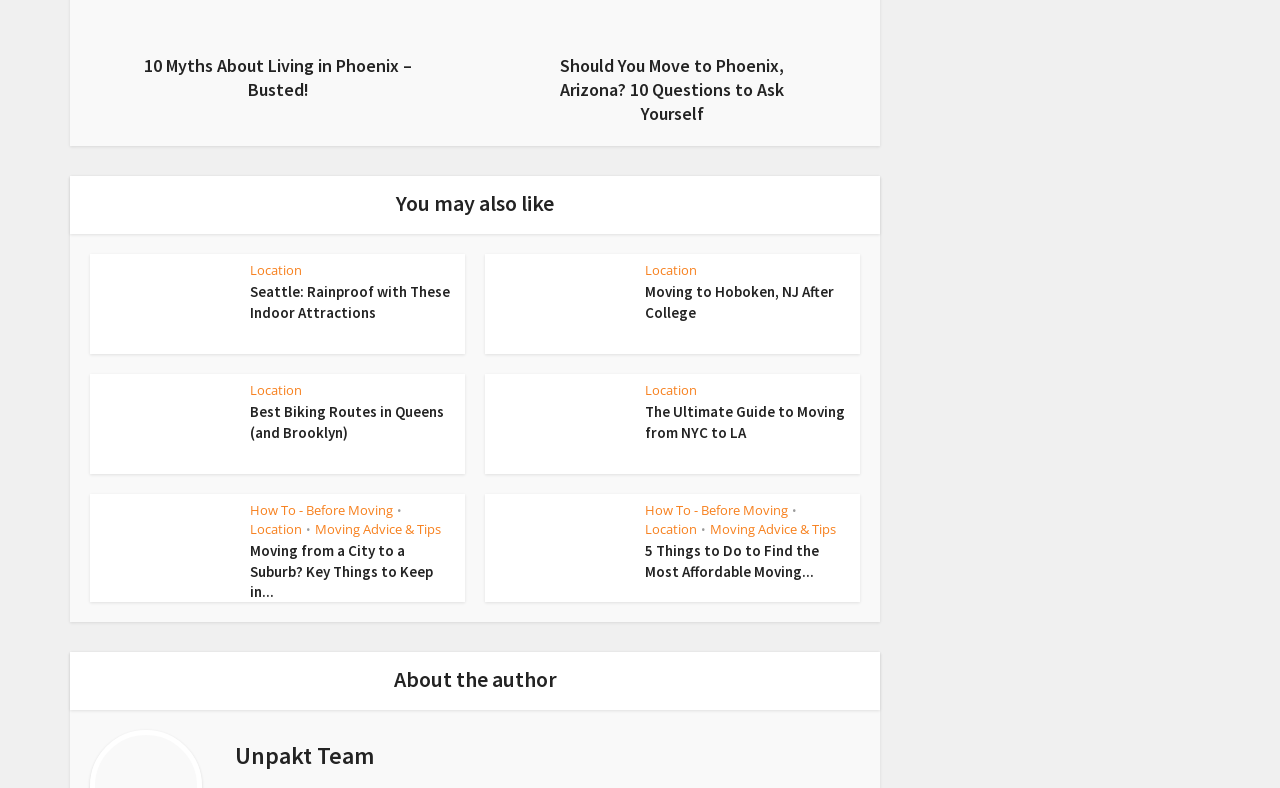Please give a one-word or short phrase response to the following question: 
What is the topic of the last article?

Moving from a city to a suburb